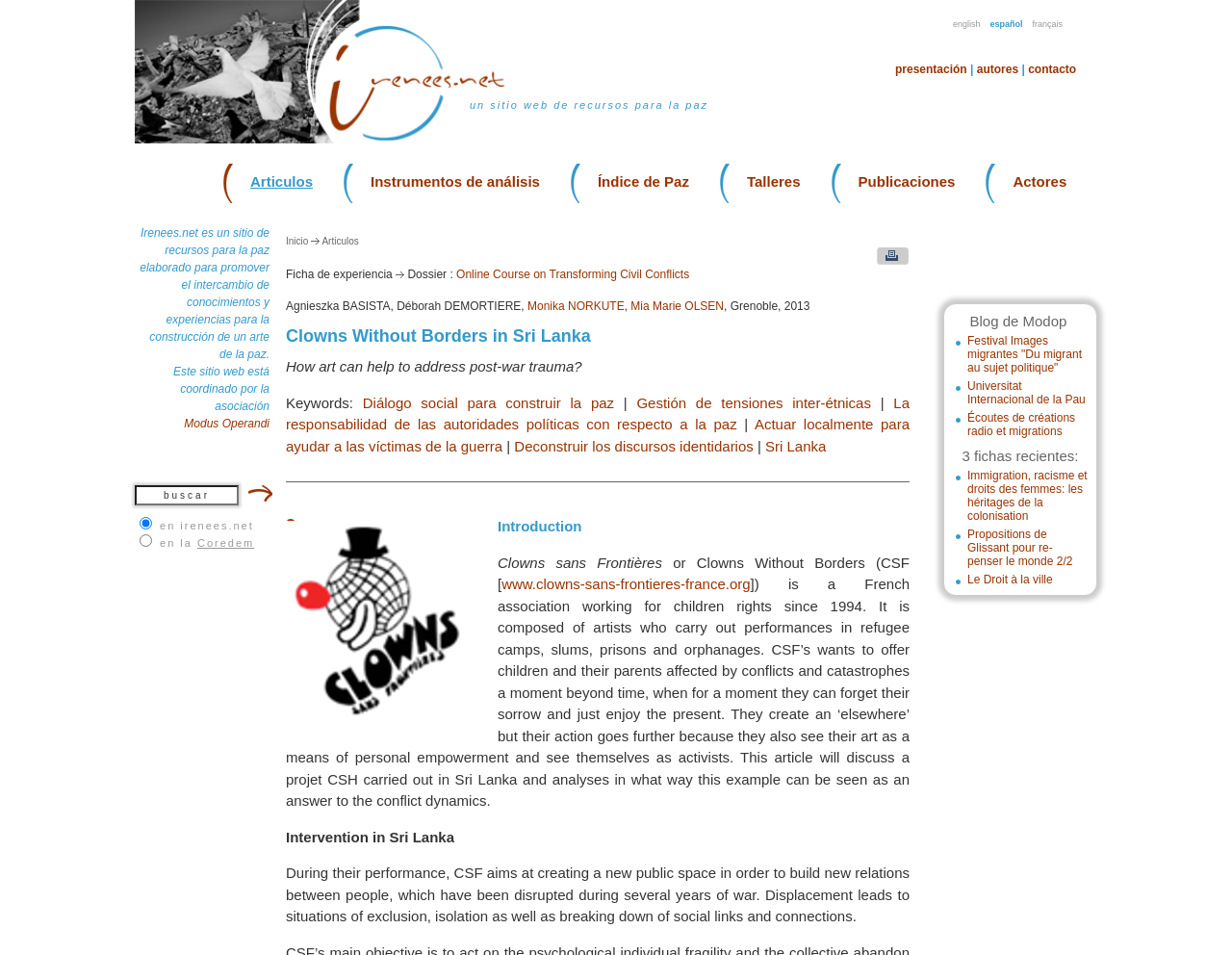What is the name of the French association working for children rights?
Using the picture, provide a one-word or short phrase answer.

Clowns sans Frontières